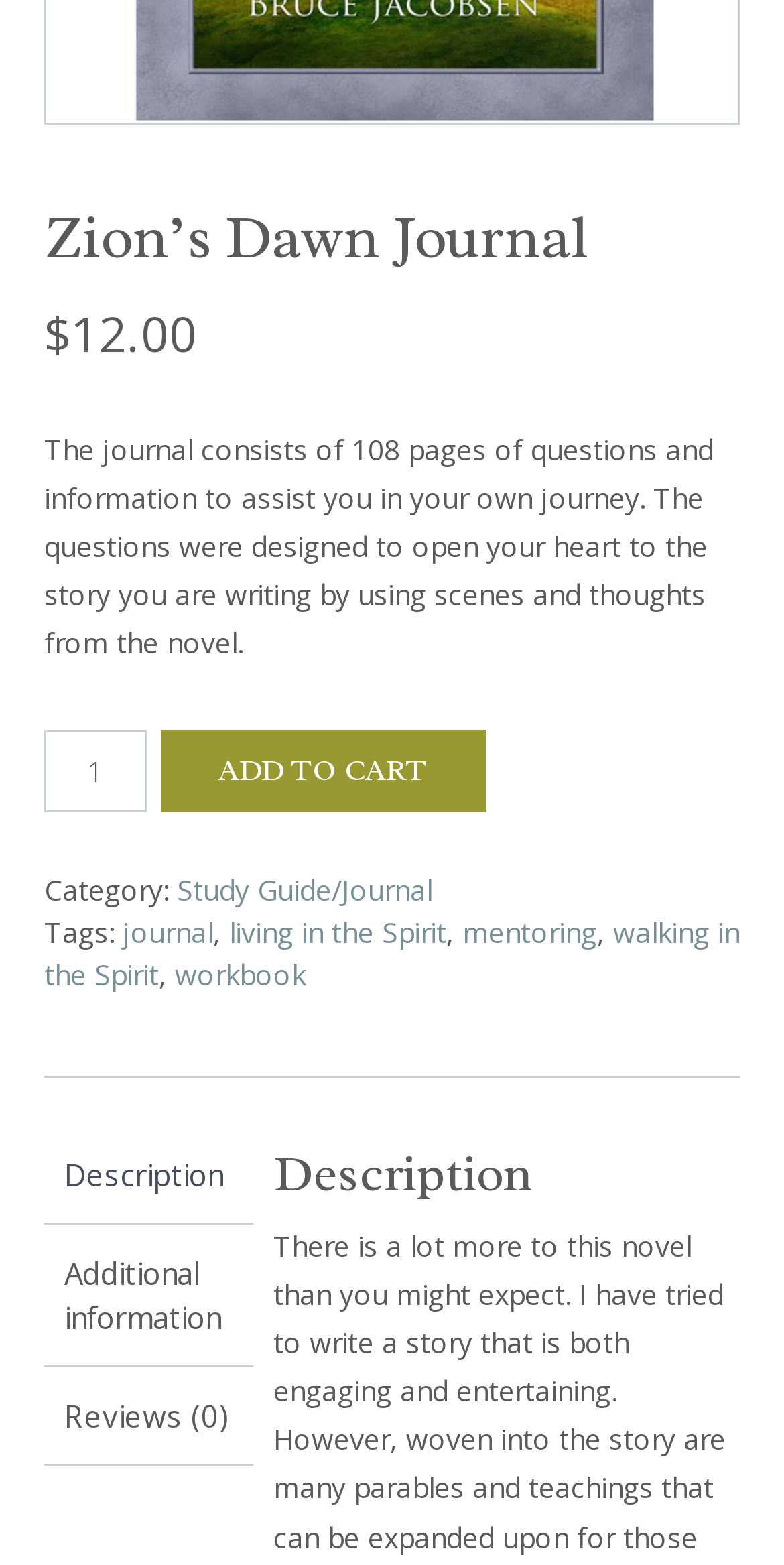Find the bounding box coordinates corresponding to the UI element with the description: "Reviews (0)". The coordinates should be formatted as [left, top, right, bottom], with values as floats between 0 and 1.

[0.082, 0.88, 0.297, 0.928]